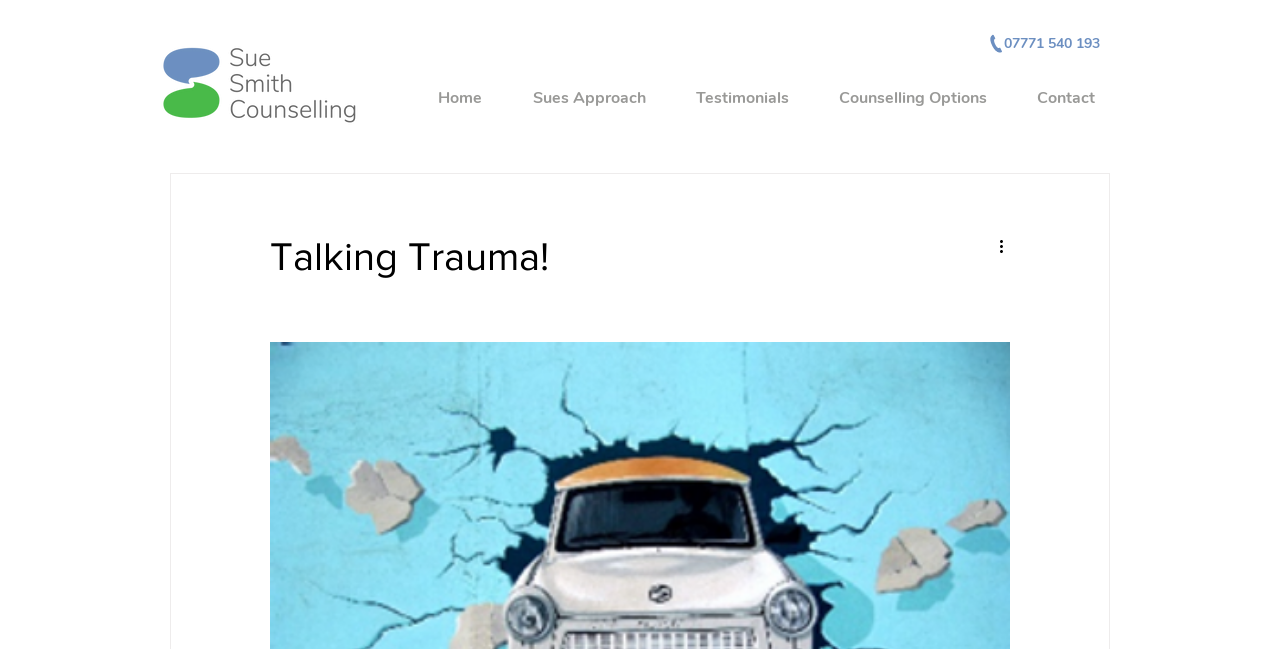Based on the visual content of the image, answer the question thoroughly: How many navigation links are there?

I counted the number of link elements under the navigation element with the text 'Site'. There are 5 links: 'Home', 'Sues Approach', 'Testimonials', 'Counselling Options', and 'Contact'.